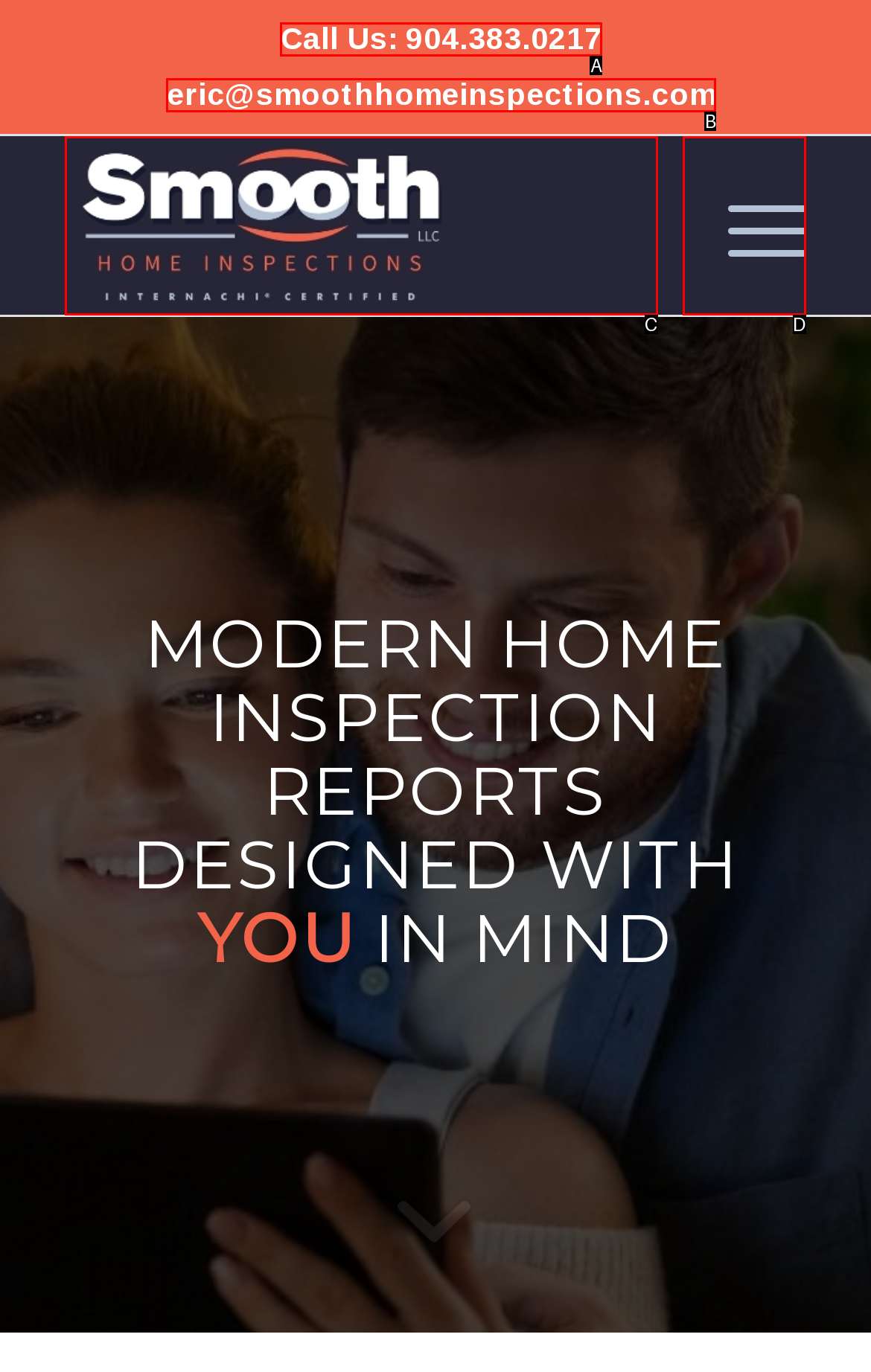Choose the HTML element that best fits the description: aria-label="Smooth Home Inspections, LLC". Answer with the option's letter directly.

C